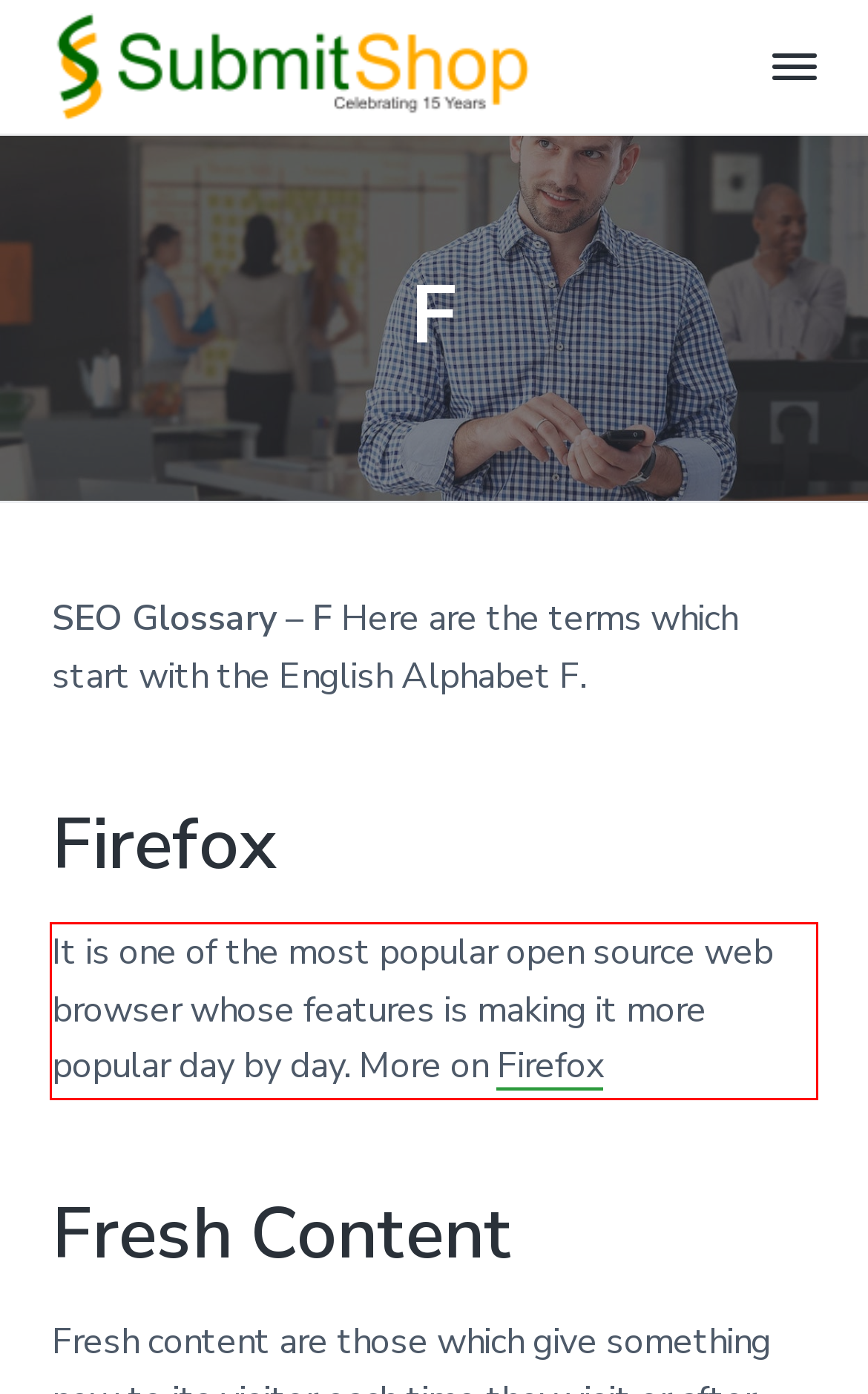Analyze the screenshot of a webpage where a red rectangle is bounding a UI element. Extract and generate the text content within this red bounding box.

It is one of the most popular open source web browser whose features is making it more popular day by day. More on Firefox